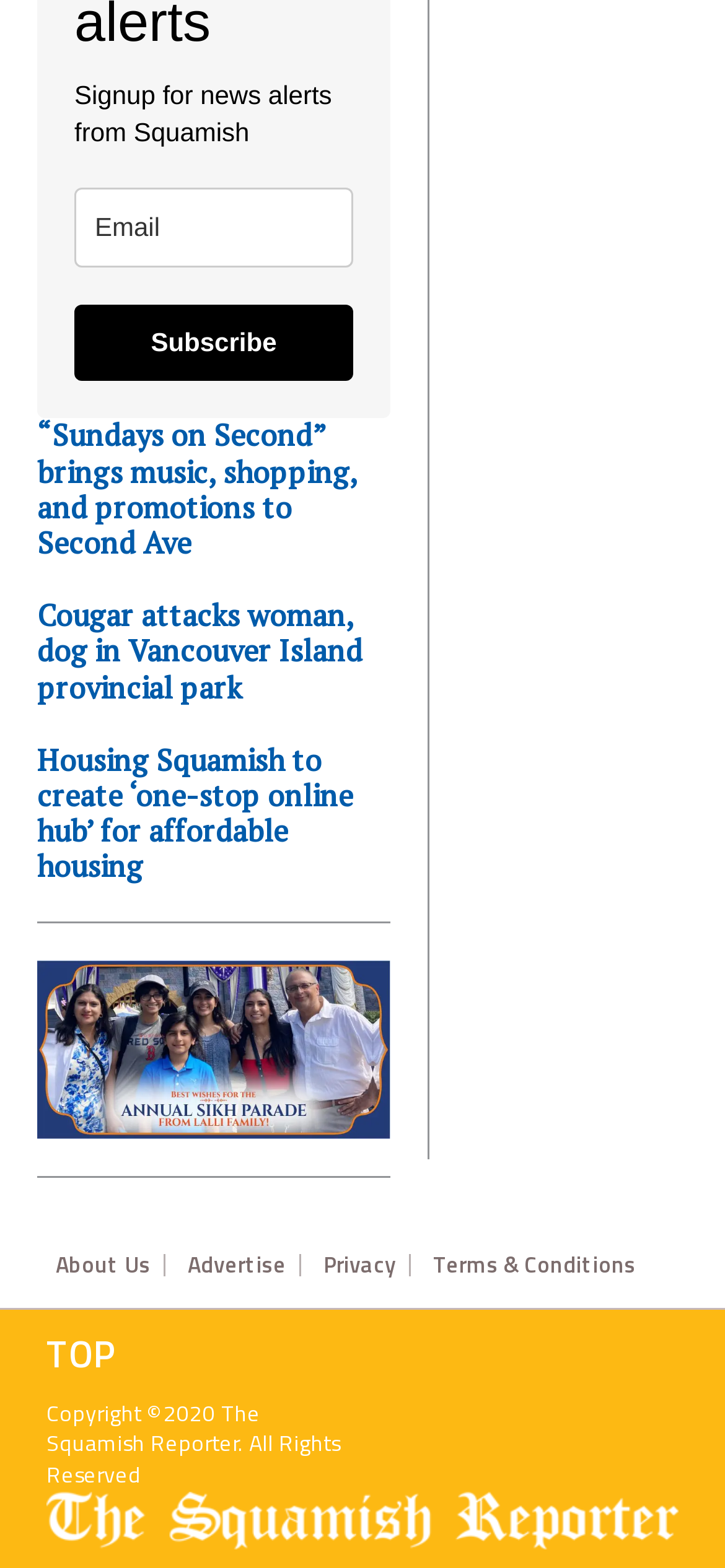From the details in the image, provide a thorough response to the question: What is the purpose of the 'Subscribe' button?

The 'Subscribe' button is located next to the 'email' textbox, indicating that it is used to submit the email address to subscribe to news alerts from Squamish.